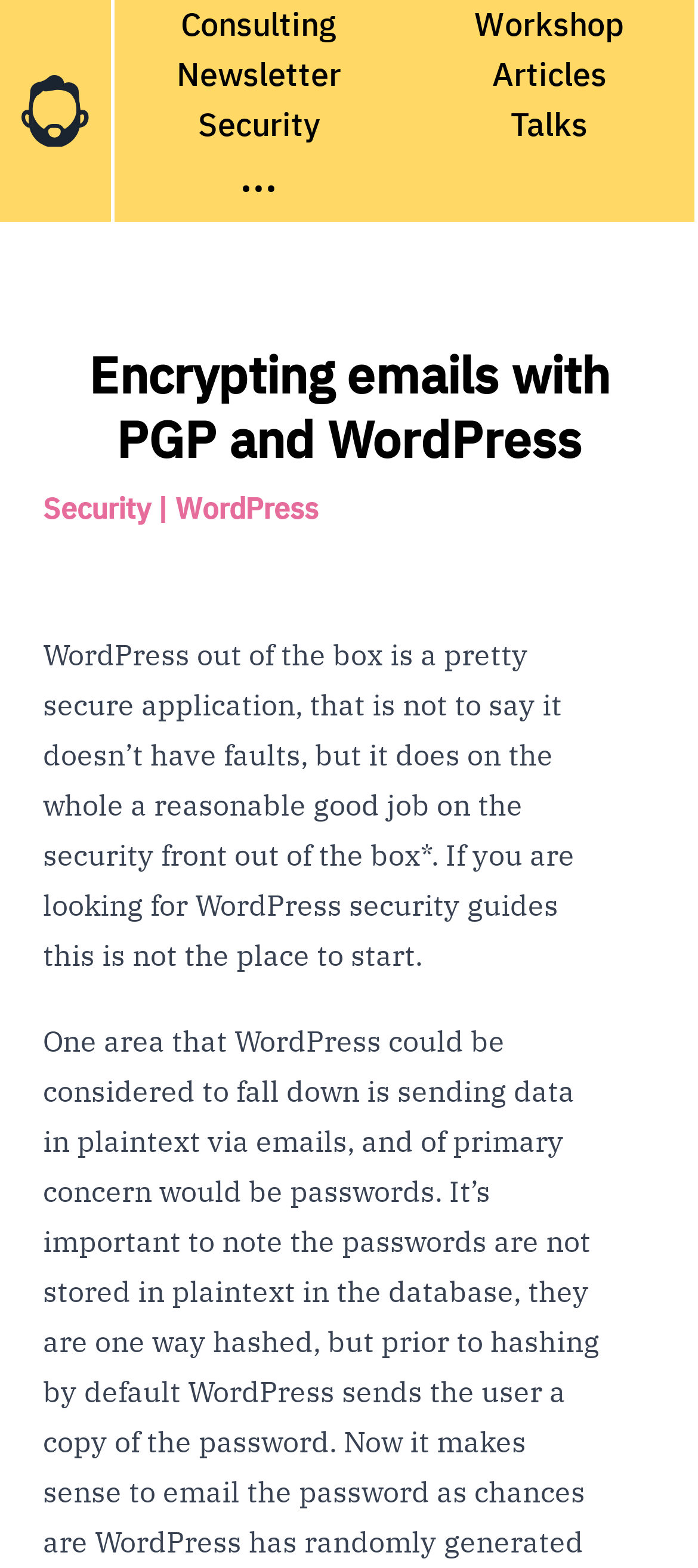What is the main topic of the webpage?
Answer with a single word or short phrase according to what you see in the image.

Encrypting emails with PGP and WordPress